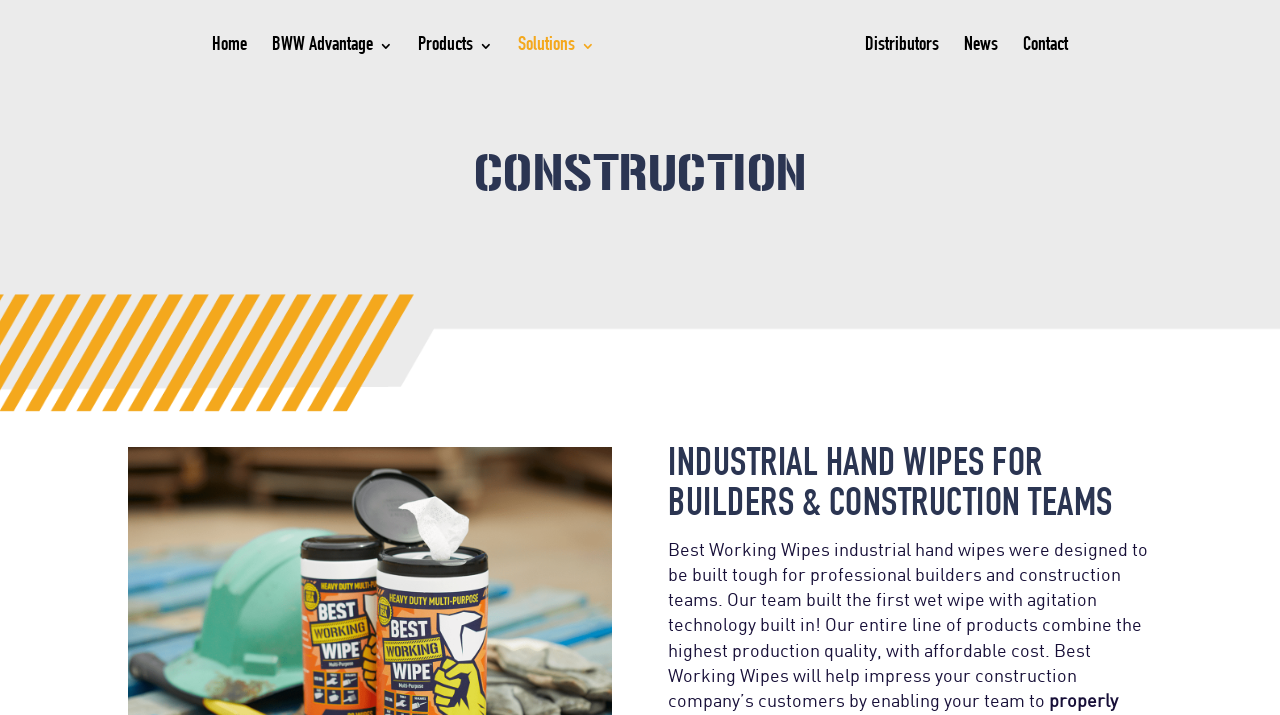Determine the bounding box for the UI element as described: "alt="Best Working Wipes"". The coordinates should be represented as four float numbers between 0 and 1, formatted as [left, top, right, bottom].

[0.482, 0.032, 0.656, 0.124]